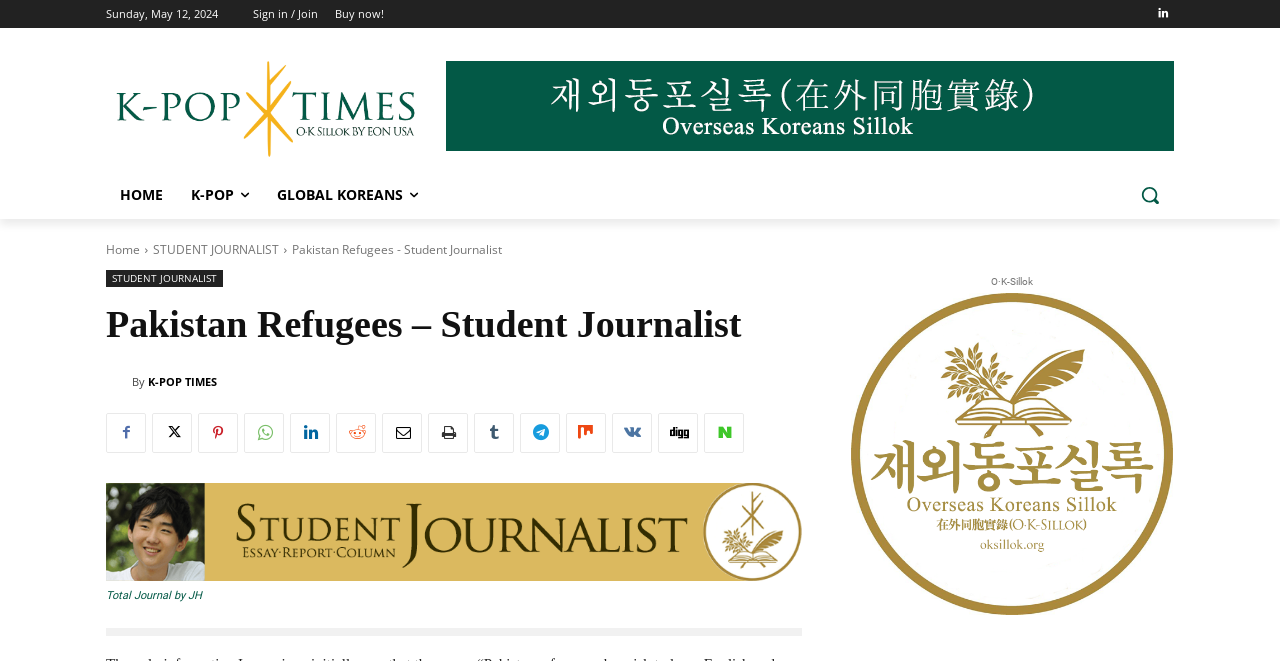What is the name of the author of the latest article?
Please respond to the question with a detailed and well-explained answer.

The author's name is displayed in a link element with coordinates [0.083, 0.891, 0.158, 0.911], which is part of a figure element with coordinates [0.083, 0.73, 0.627, 0.914].